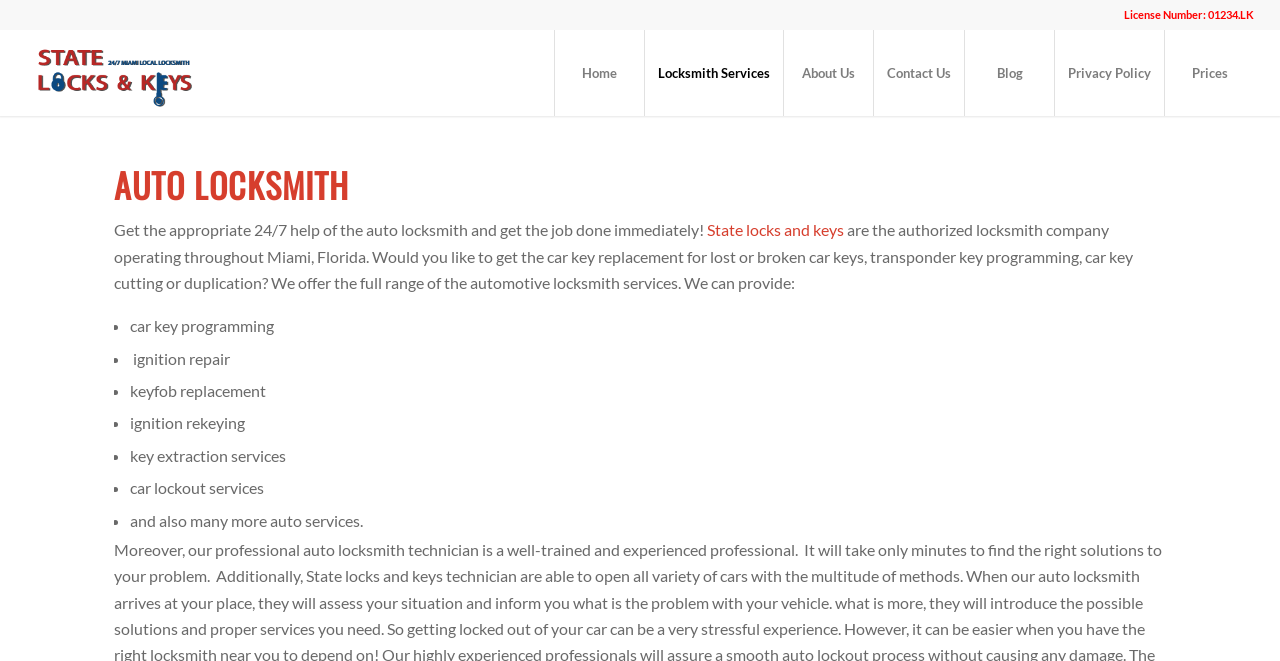Please provide the bounding box coordinates for the element that needs to be clicked to perform the instruction: "Click the 'State Locks and Keys' link". The coordinates must consist of four float numbers between 0 and 1, formatted as [left, top, right, bottom].

[0.02, 0.045, 0.158, 0.175]